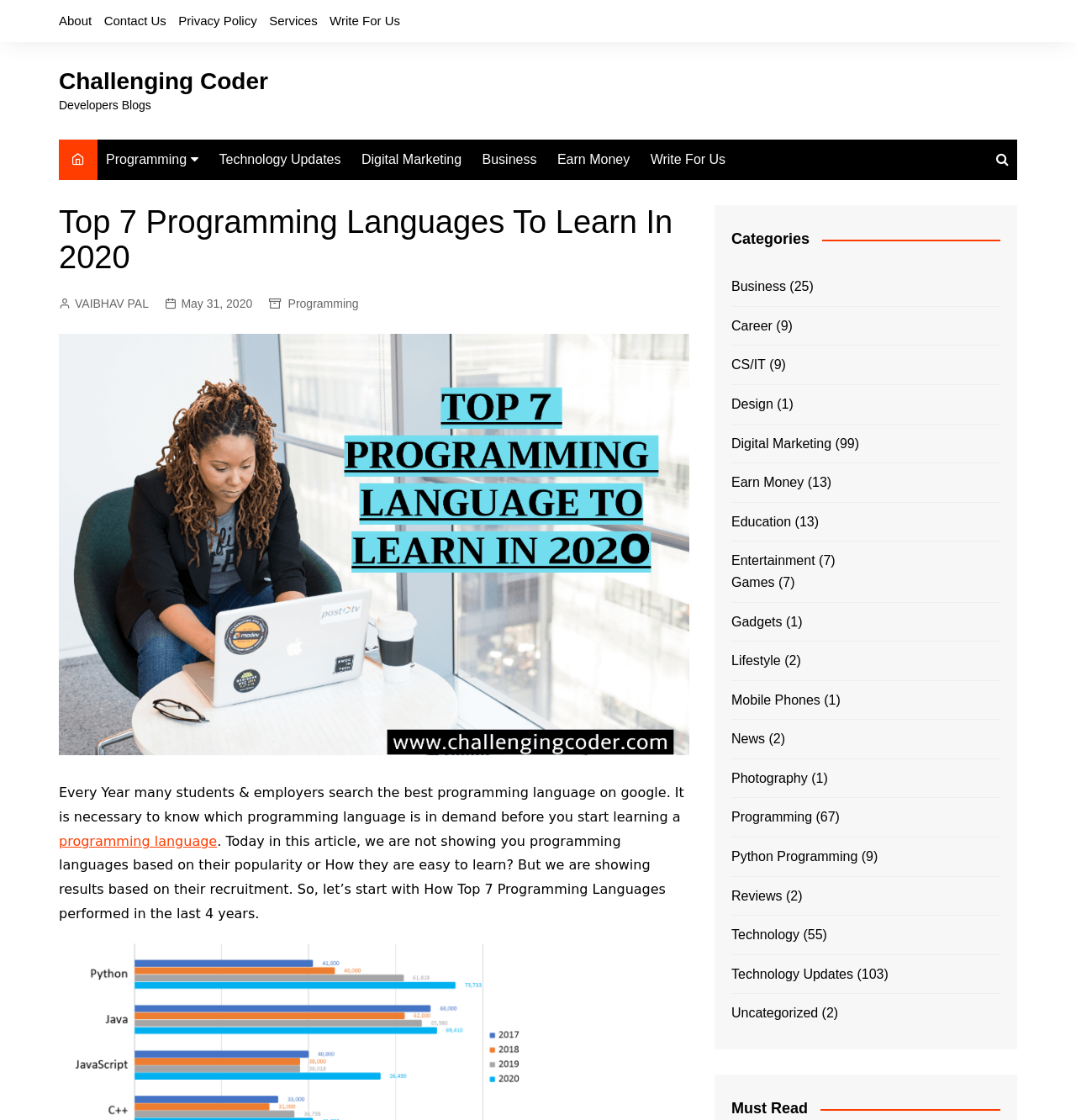Select the bounding box coordinates of the element I need to click to carry out the following instruction: "Read the article about 'Top 7 Programming Languages To Learn In 2020'".

[0.055, 0.183, 0.641, 0.246]